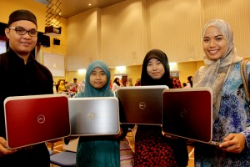Please respond to the question with a concise word or phrase:
What is the minimum CGPA required to benefit from this opportunity?

2.5